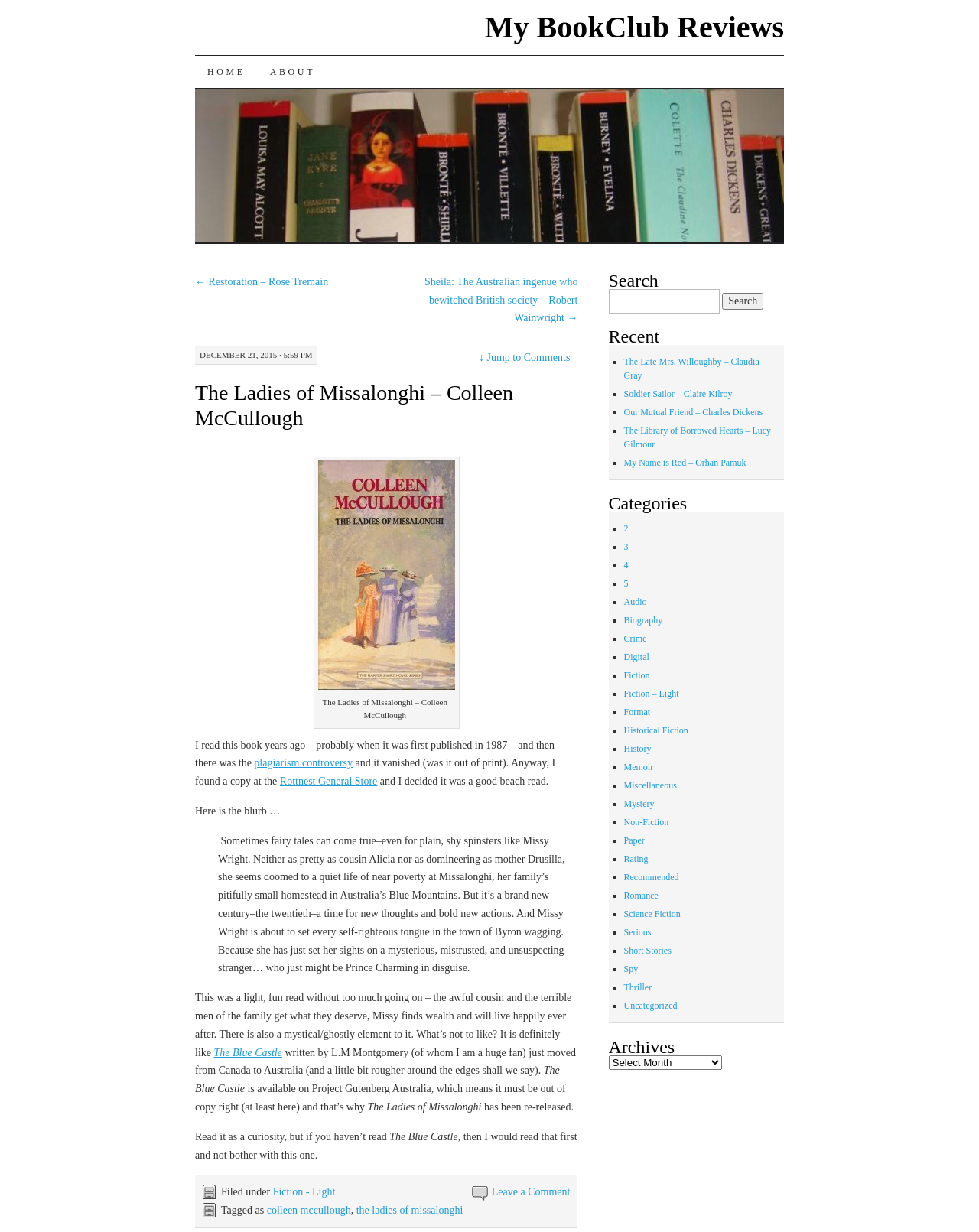What is the name of the website?
Refer to the image and provide a one-word or short phrase answer.

My BookClub Reviews